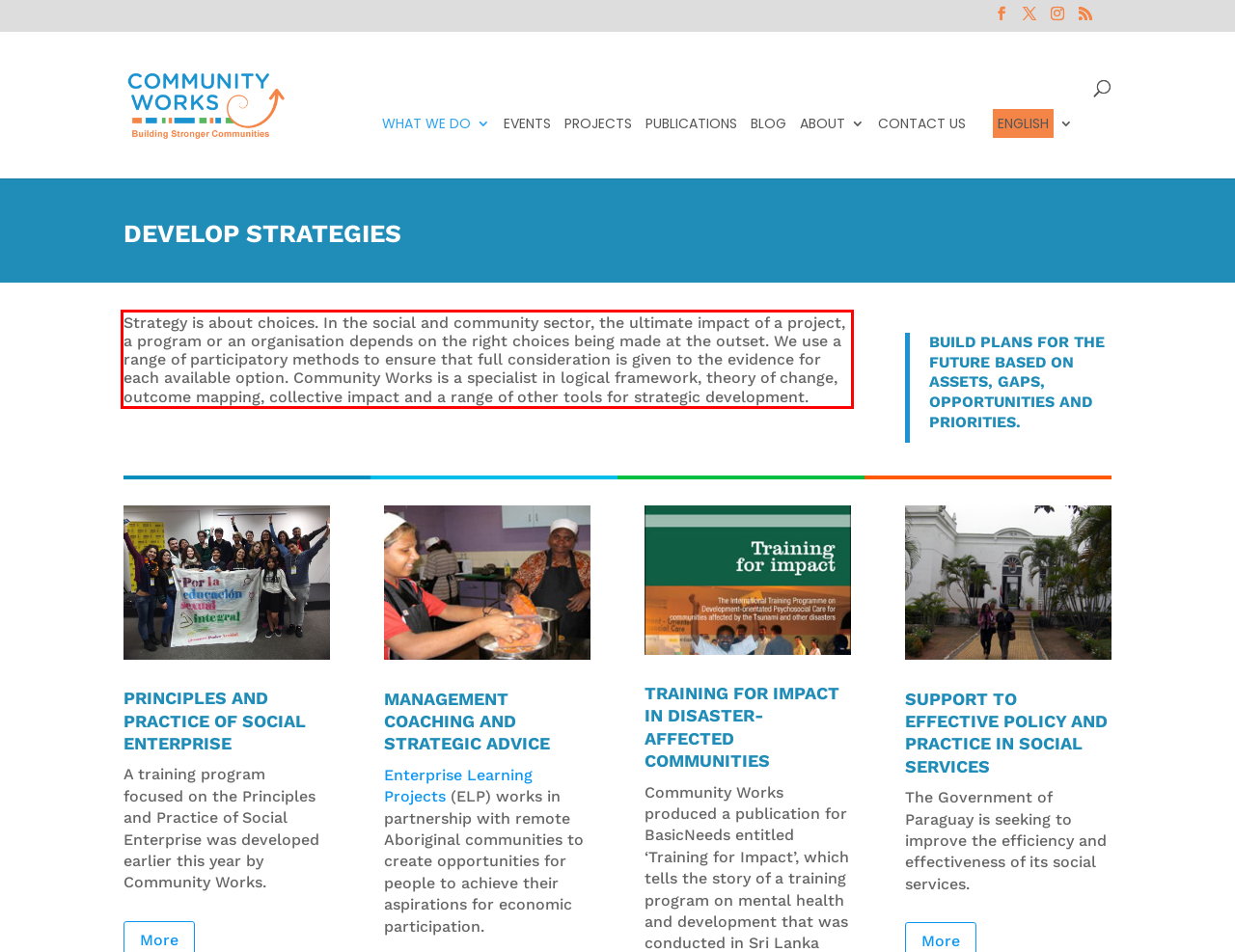You are presented with a webpage screenshot featuring a red bounding box. Perform OCR on the text inside the red bounding box and extract the content.

Strategy is about choices. In the social and community sector, the ultimate impact of a project, a program or an organisation depends on the right choices being made at the outset. We use a range of participatory methods to ensure that full consideration is given to the evidence for each available option. Community Works is a specialist in logical framework, theory of change, outcome mapping, collective impact and a range of other tools for strategic development.